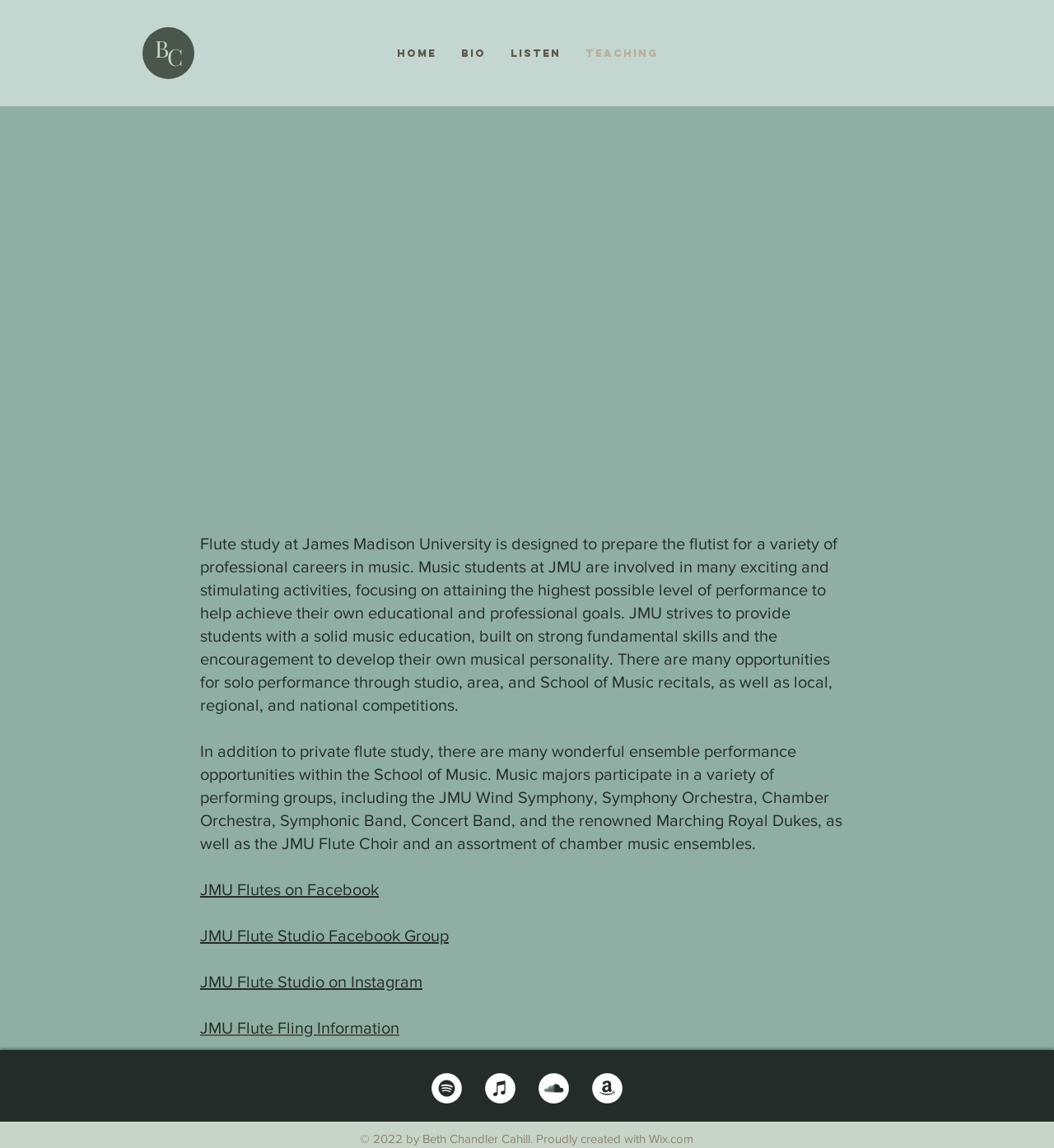What is the purpose of the JMU Flute Studio Facebook Group?
Can you provide an in-depth and detailed response to the question?

The webpage mentions the JMU Flute Studio Facebook Group, but it does not specify the purpose of the group. It is likely a platform for flute students and enthusiasts to connect and share information.